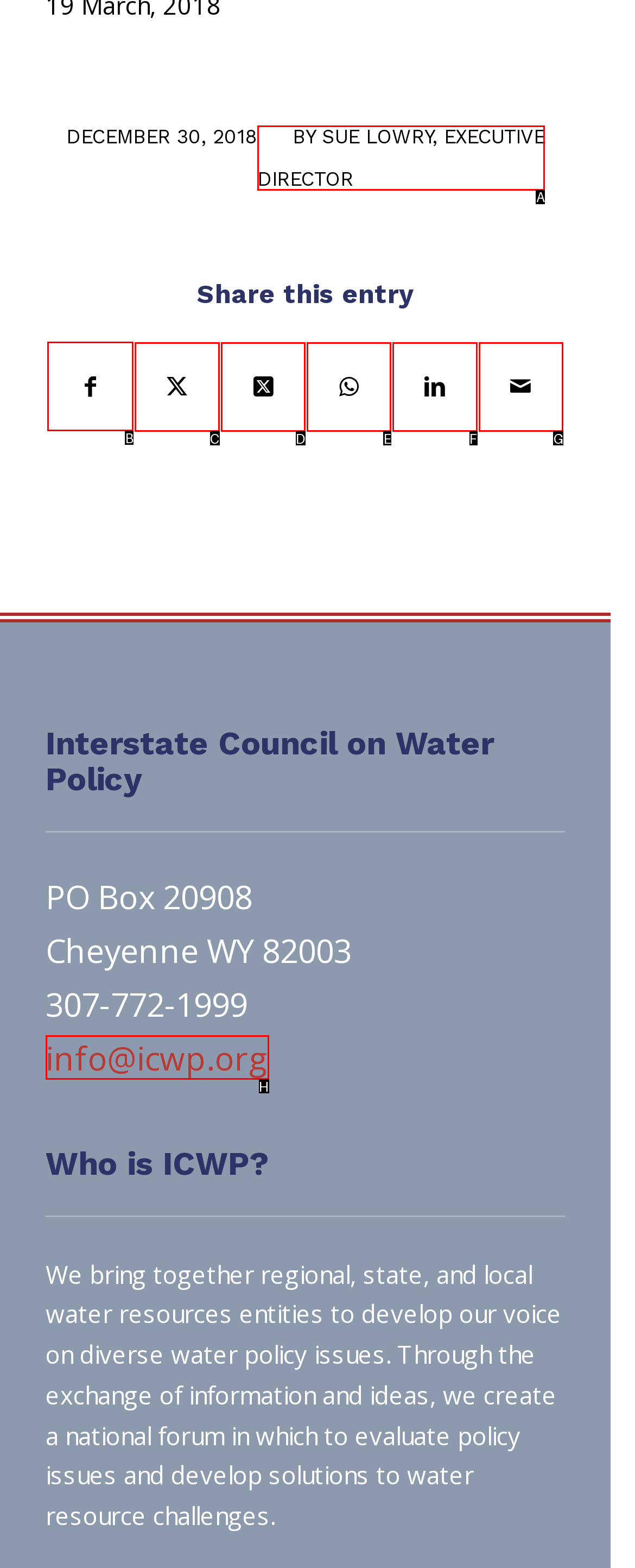Identify the correct option to click in order to complete this task: Share this entry on Facebook
Answer with the letter of the chosen option directly.

B